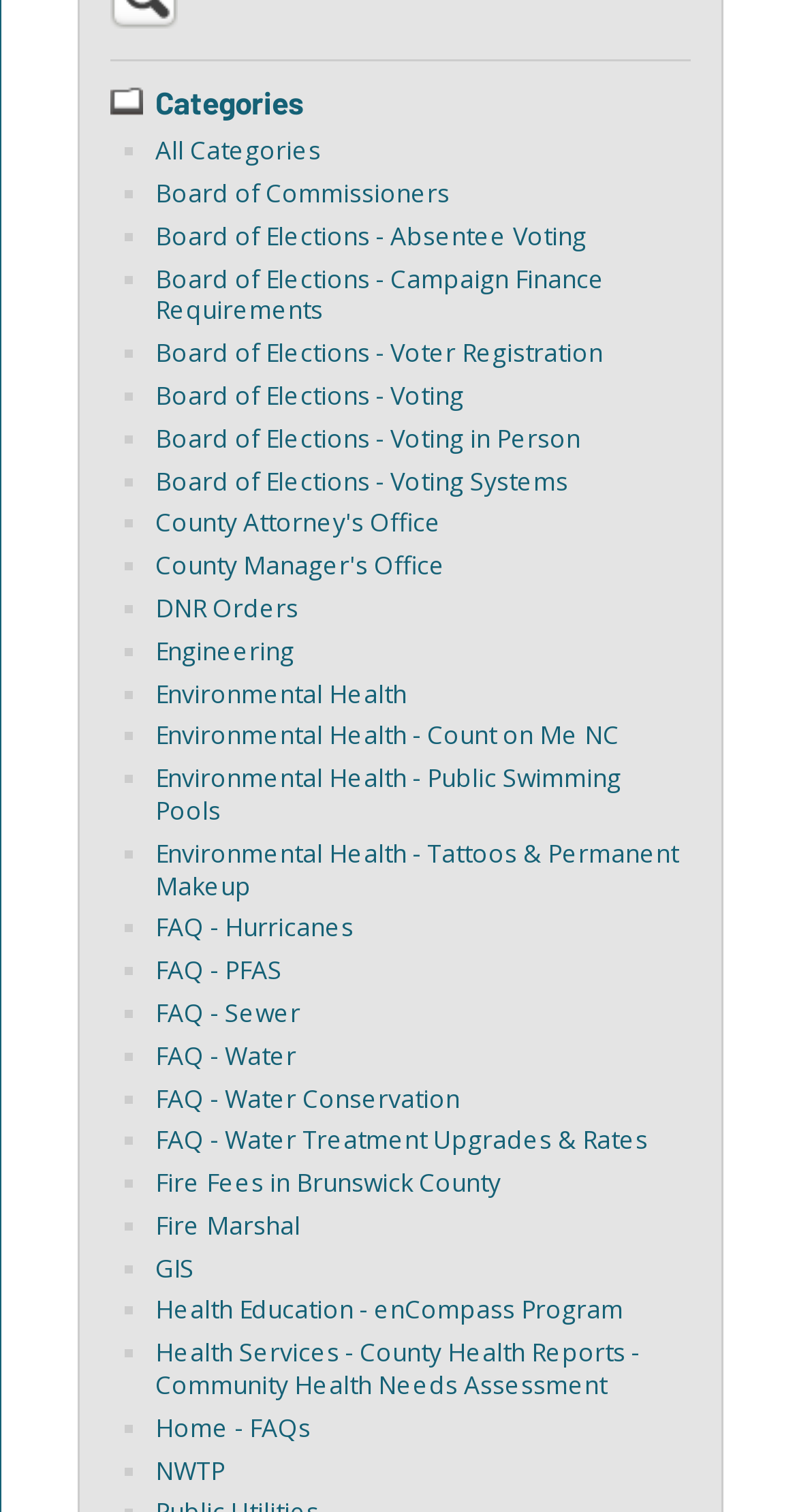Please determine the bounding box coordinates of the clickable area required to carry out the following instruction: "Learn about Board of Elections - Absentee Voting". The coordinates must be four float numbers between 0 and 1, represented as [left, top, right, bottom].

[0.195, 0.144, 0.736, 0.167]